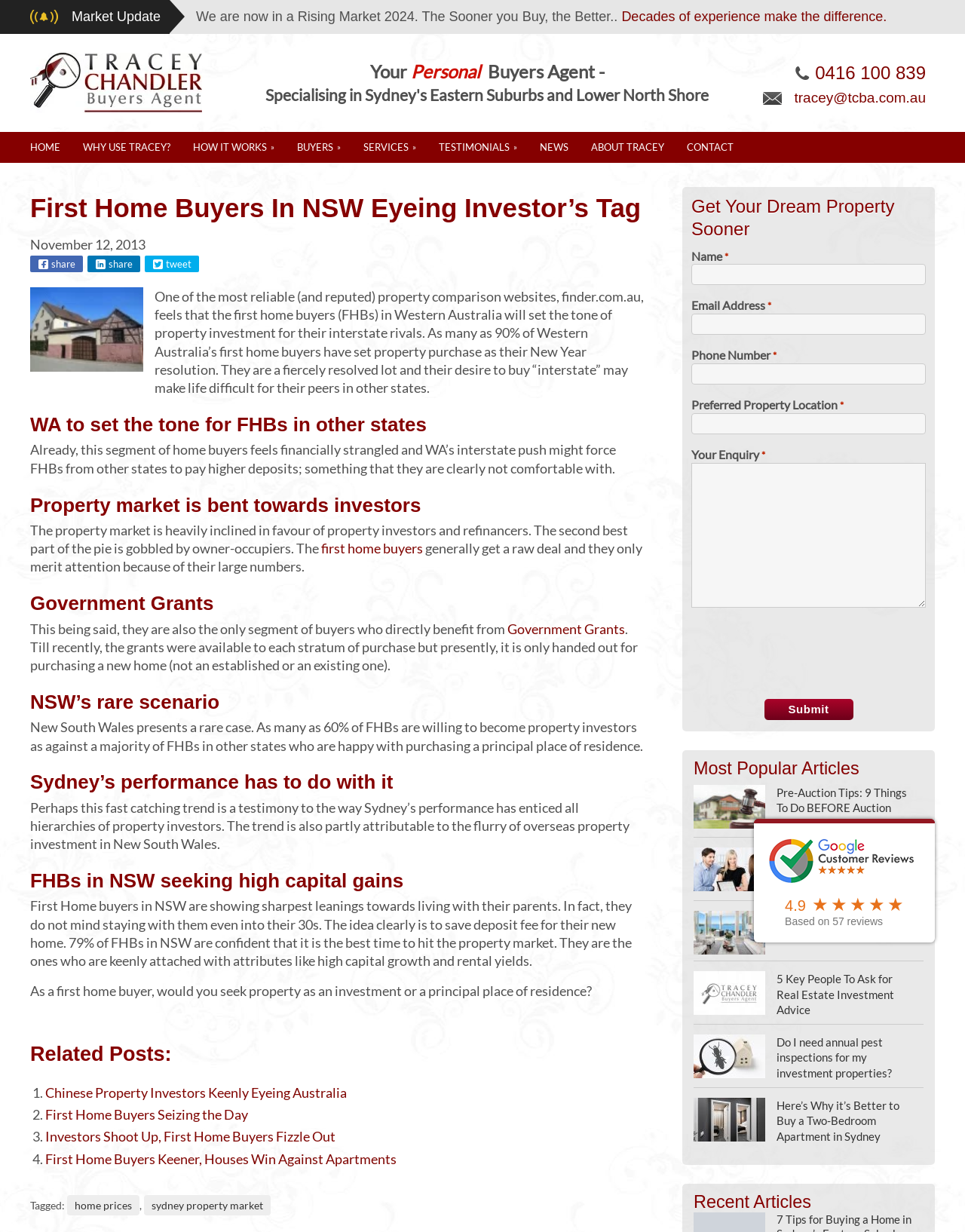Locate the bounding box of the UI element described by: "alt="Tracey Chandler - Buyers Agent"" in the given webpage screenshot.

[0.031, 0.043, 0.209, 0.092]